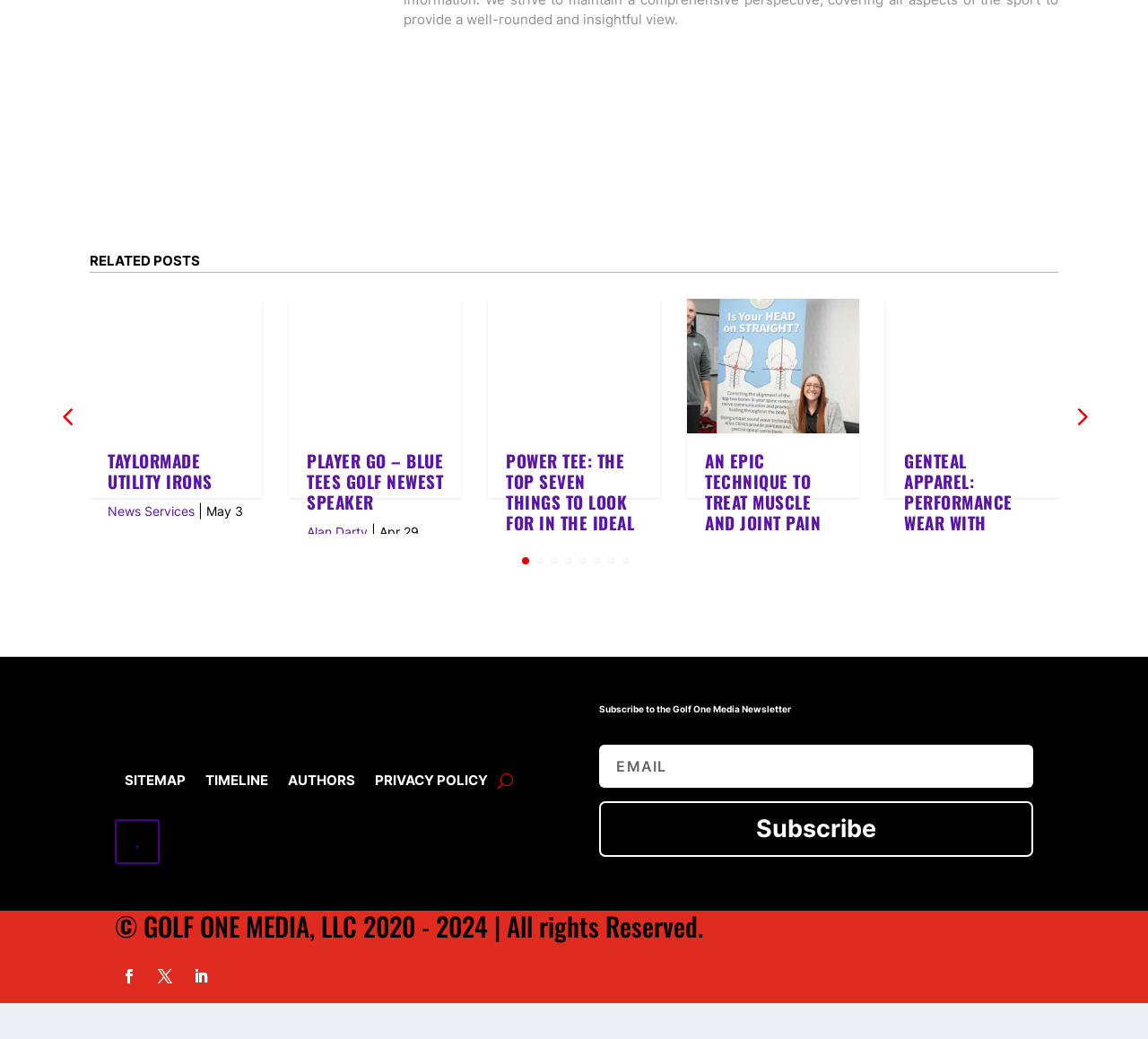Identify the bounding box coordinates of the element to click to follow this instruction: 'Click on the 'RELATED POSTS' section'. Ensure the coordinates are four float values between 0 and 1, provided as [left, top, right, bottom].

[0.078, 0.243, 0.174, 0.259]